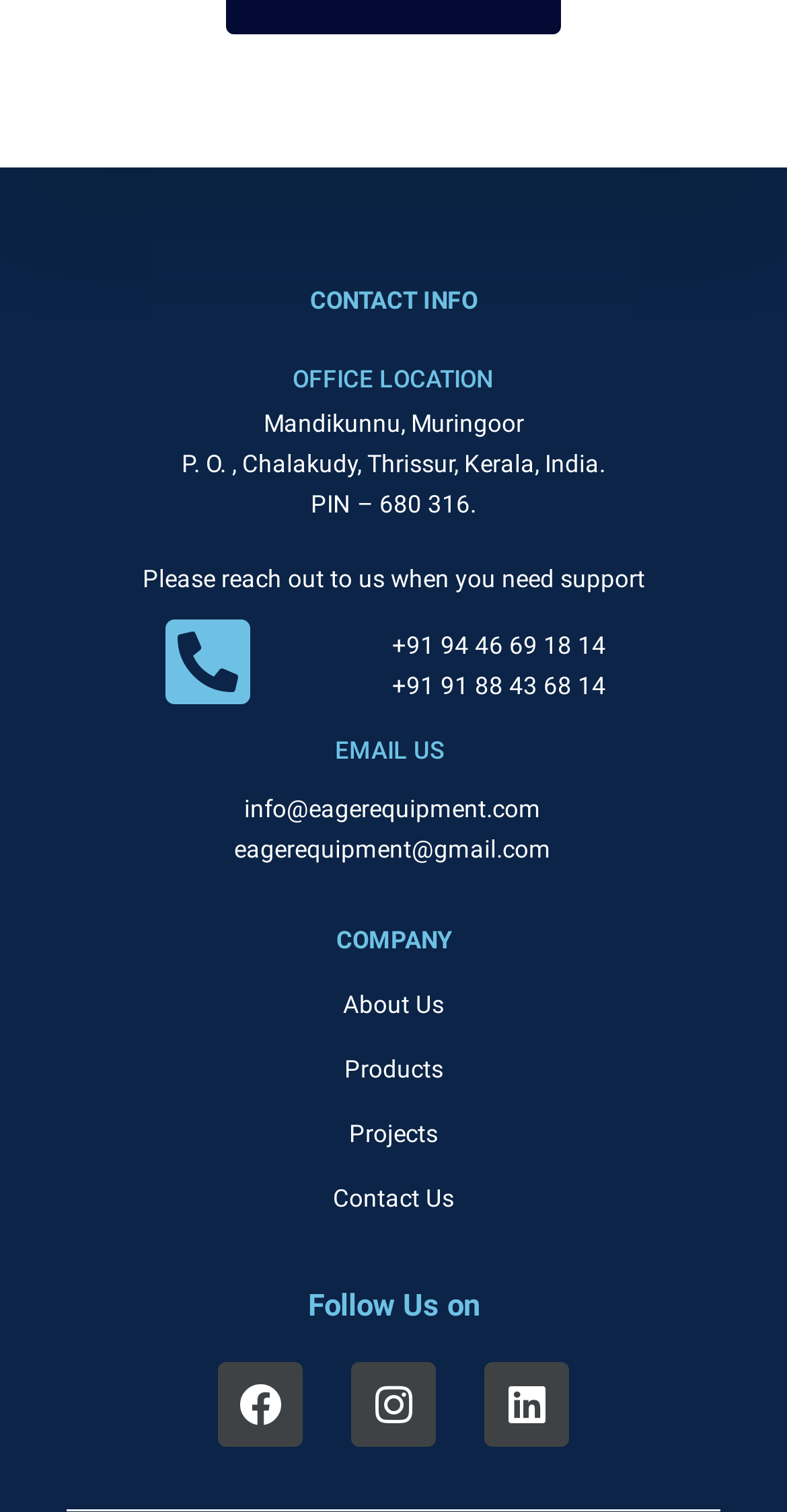Please determine the bounding box coordinates of the section I need to click to accomplish this instruction: "Learn more about the company".

[0.436, 0.656, 0.564, 0.674]